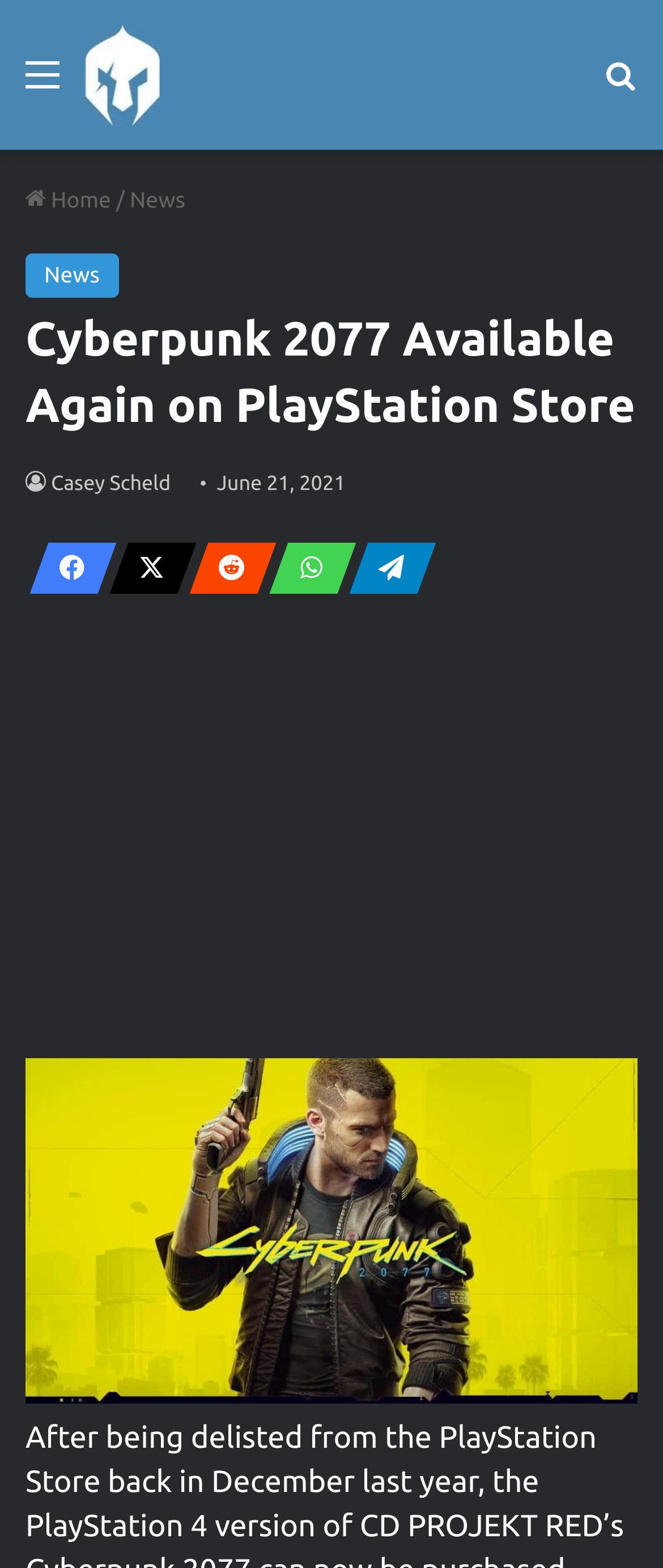Can you pinpoint the bounding box coordinates for the clickable element required for this instruction: "View news"? The coordinates should be four float numbers between 0 and 1, i.e., [left, top, right, bottom].

[0.196, 0.12, 0.279, 0.136]